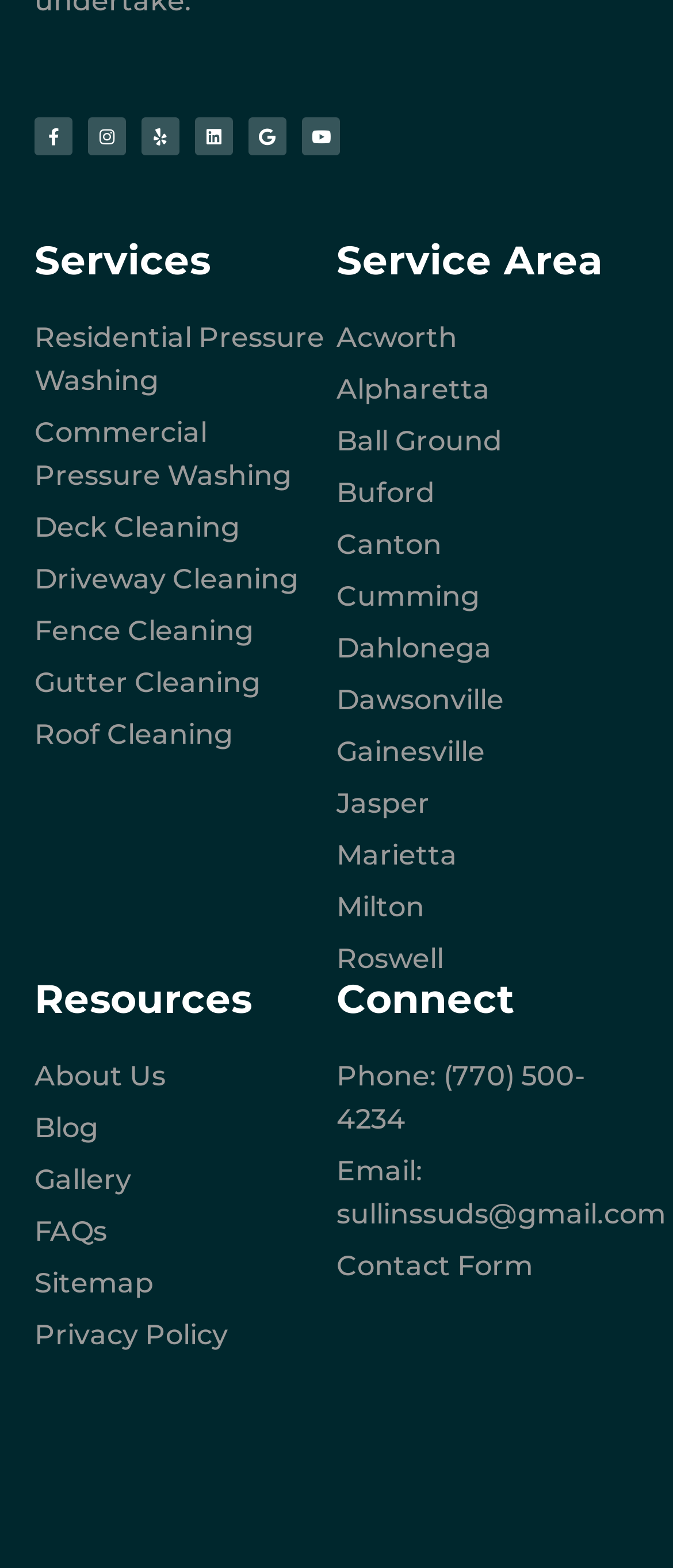Find and specify the bounding box coordinates that correspond to the clickable region for the instruction: "View post details".

None